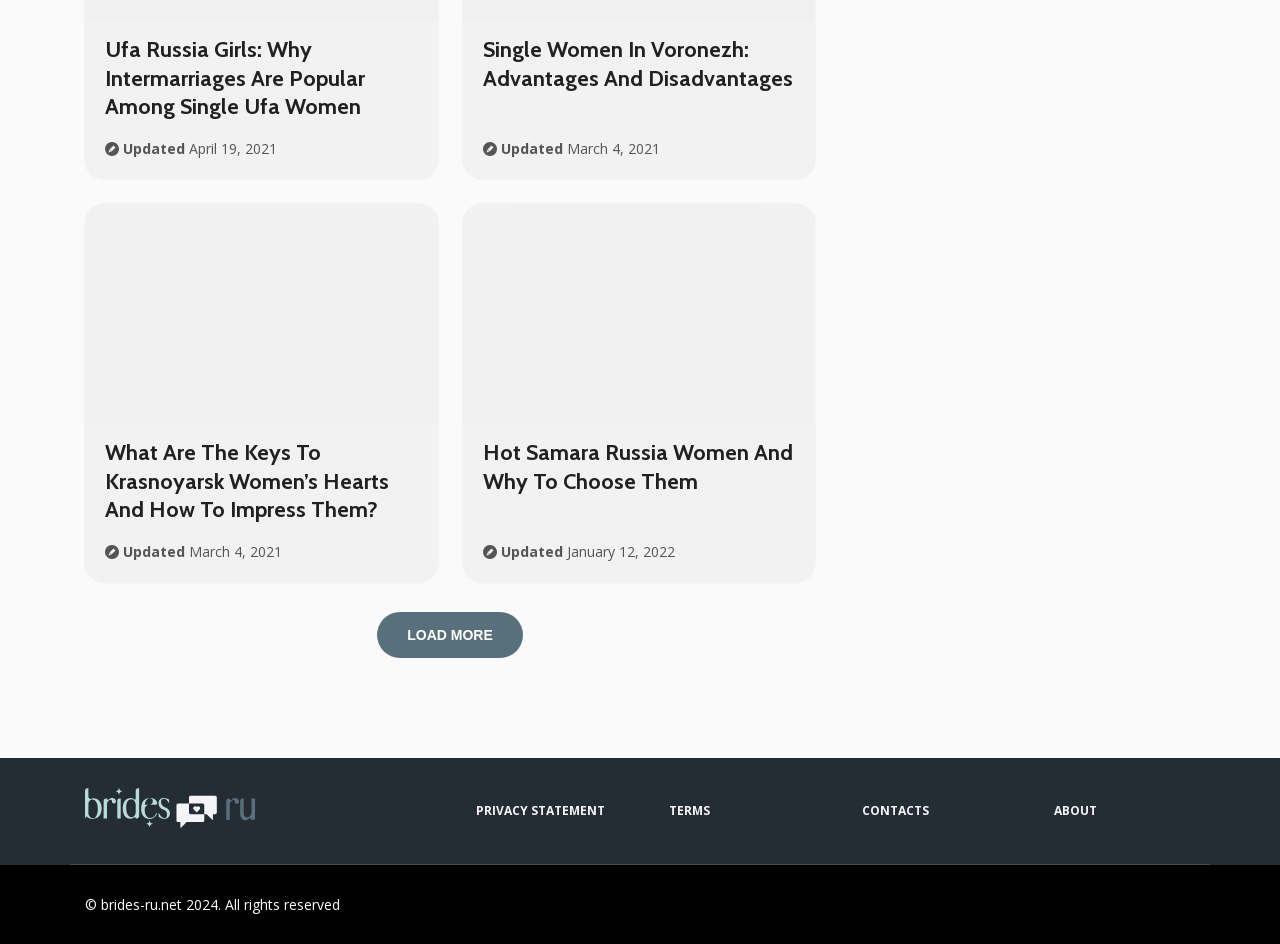Respond with a single word or phrase for the following question: 
What is the date of the latest update?

January 12, 2022